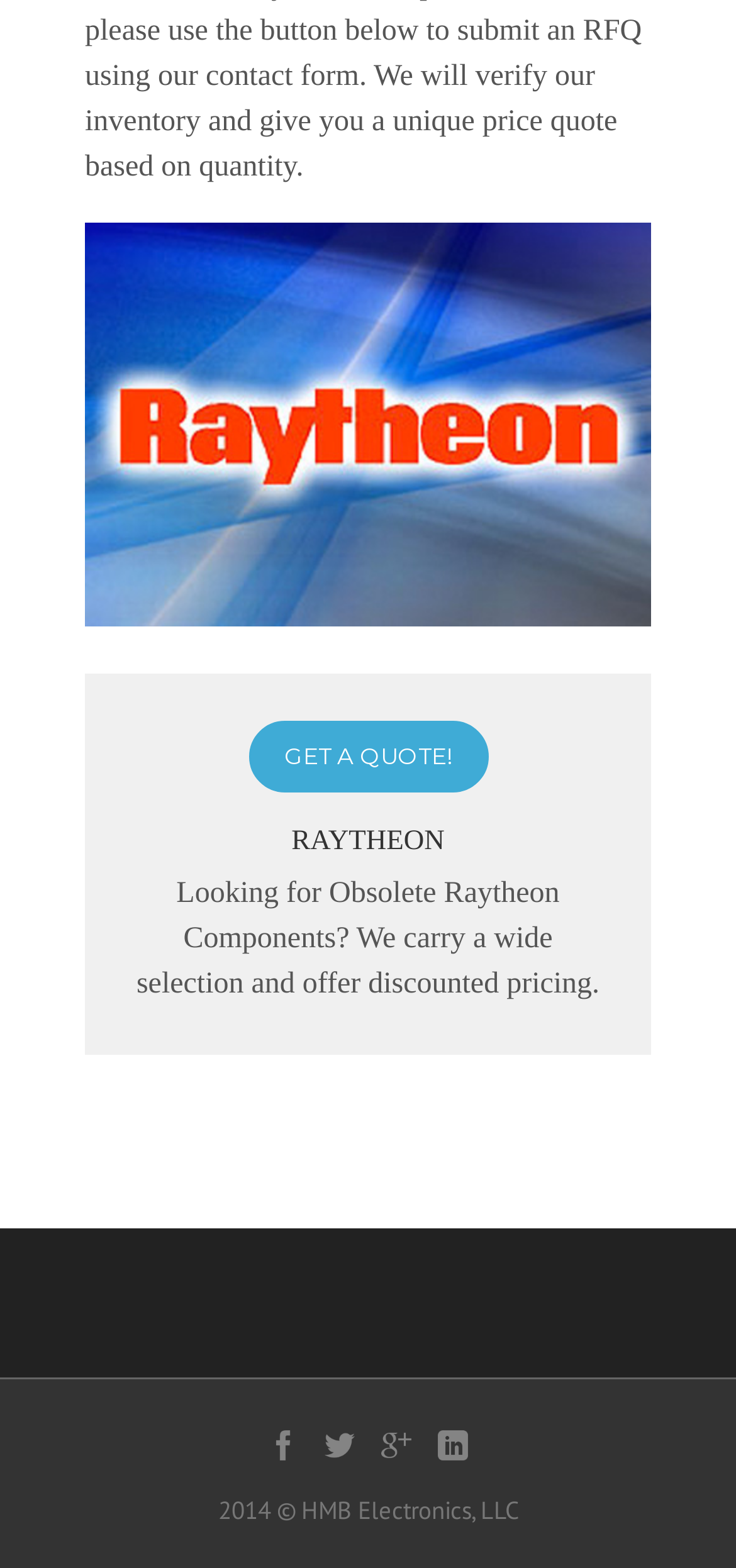Give a one-word or phrase response to the following question: What is the purpose of the webpage?

Find obsolete components